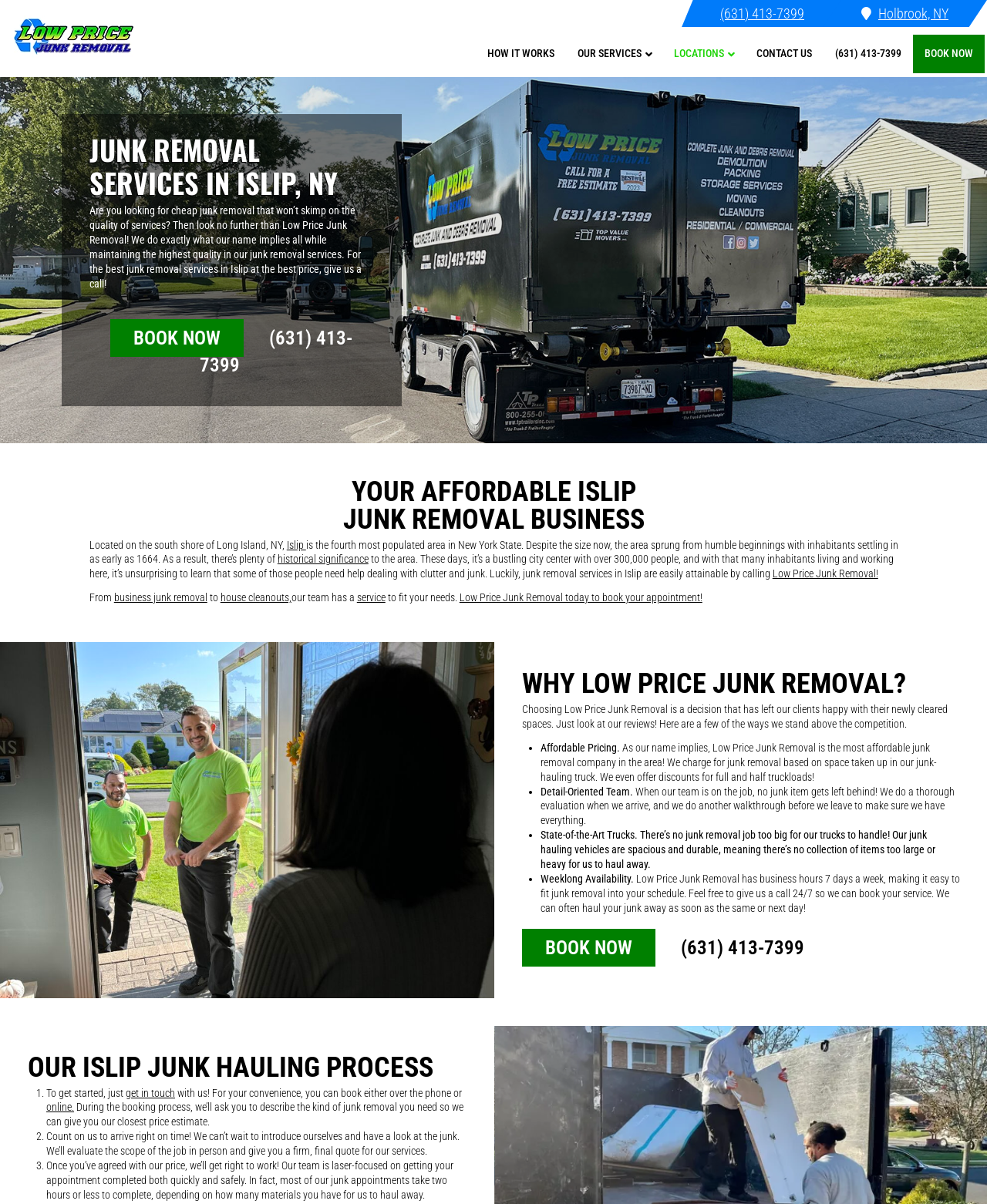Please identify the bounding box coordinates of the area I need to click to accomplish the following instruction: "Learn more about historical significance".

[0.281, 0.459, 0.373, 0.47]